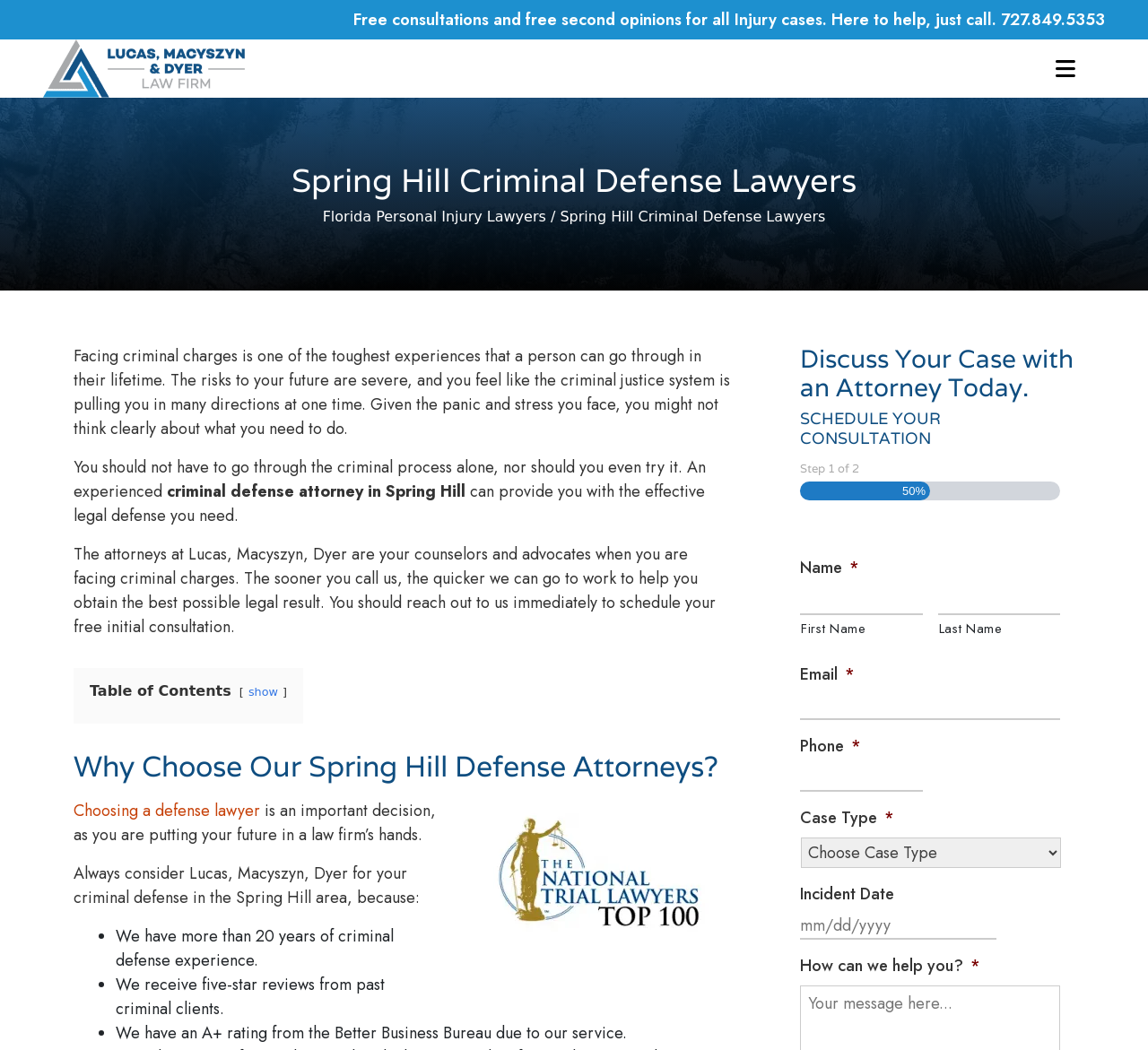Using the description: "name="input_4"", identify the bounding box of the corresponding UI element in the screenshot.

[0.697, 0.661, 0.923, 0.686]